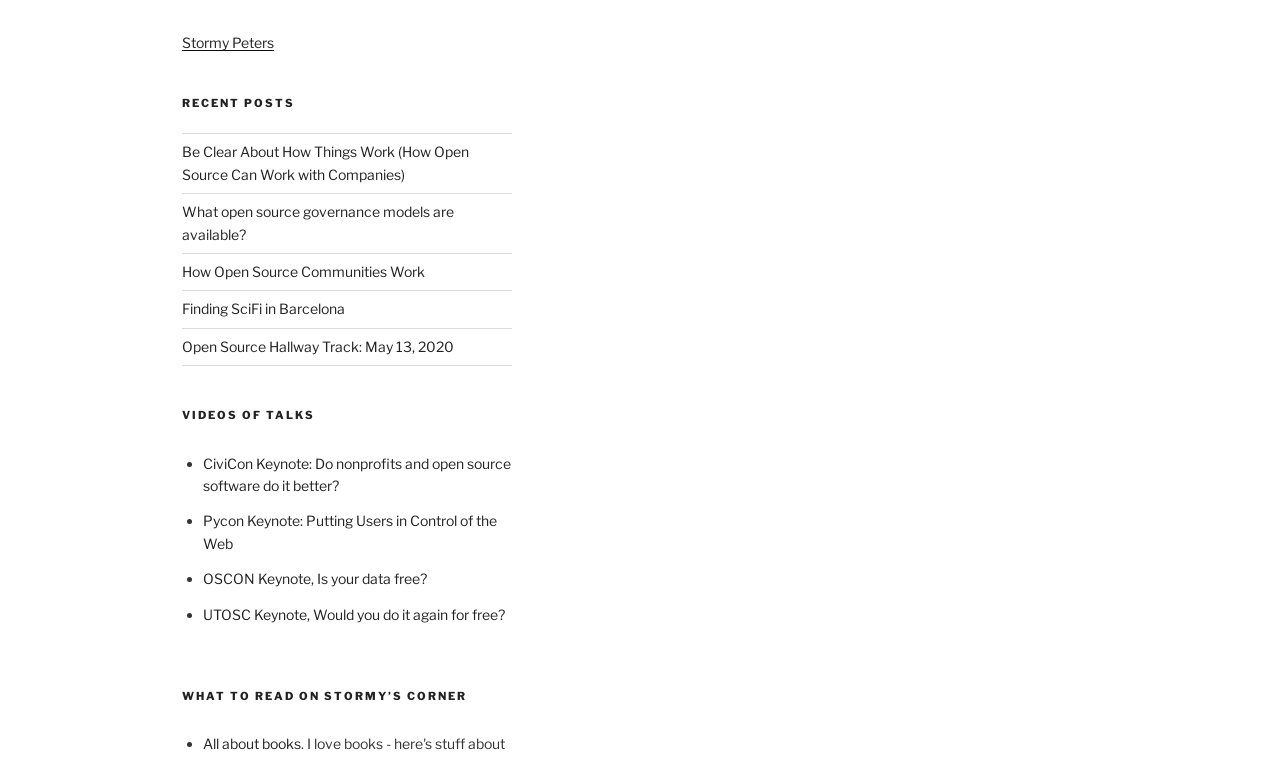Identify the bounding box coordinates of the area that should be clicked in order to complete the given instruction: "view recent posts". The bounding box coordinates should be four float numbers between 0 and 1, i.e., [left, top, right, bottom].

[0.142, 0.127, 0.4, 0.147]